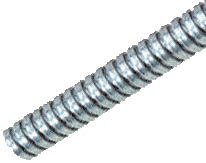Give a complete and detailed account of the image.

The image depicts an interlocked flexible steel conduit, showcasing its spirally wound metal construction. This type of conduit is designed for durability, providing exceptional resistance to pressure, impact, and mechanical stress, making it suitable for a variety of electrical wiring applications. Its flexible design allows for easy installation in tight spaces while maintaining structural integrity. The conduit serves as a protective armoring for wires, ensuring safety and longevity in environments where mechanical interference might occur. This specific model is part of the Flexible Steel Reinforced Metal Conduit series, known for its adaptability and performance in demanding electrical installations.